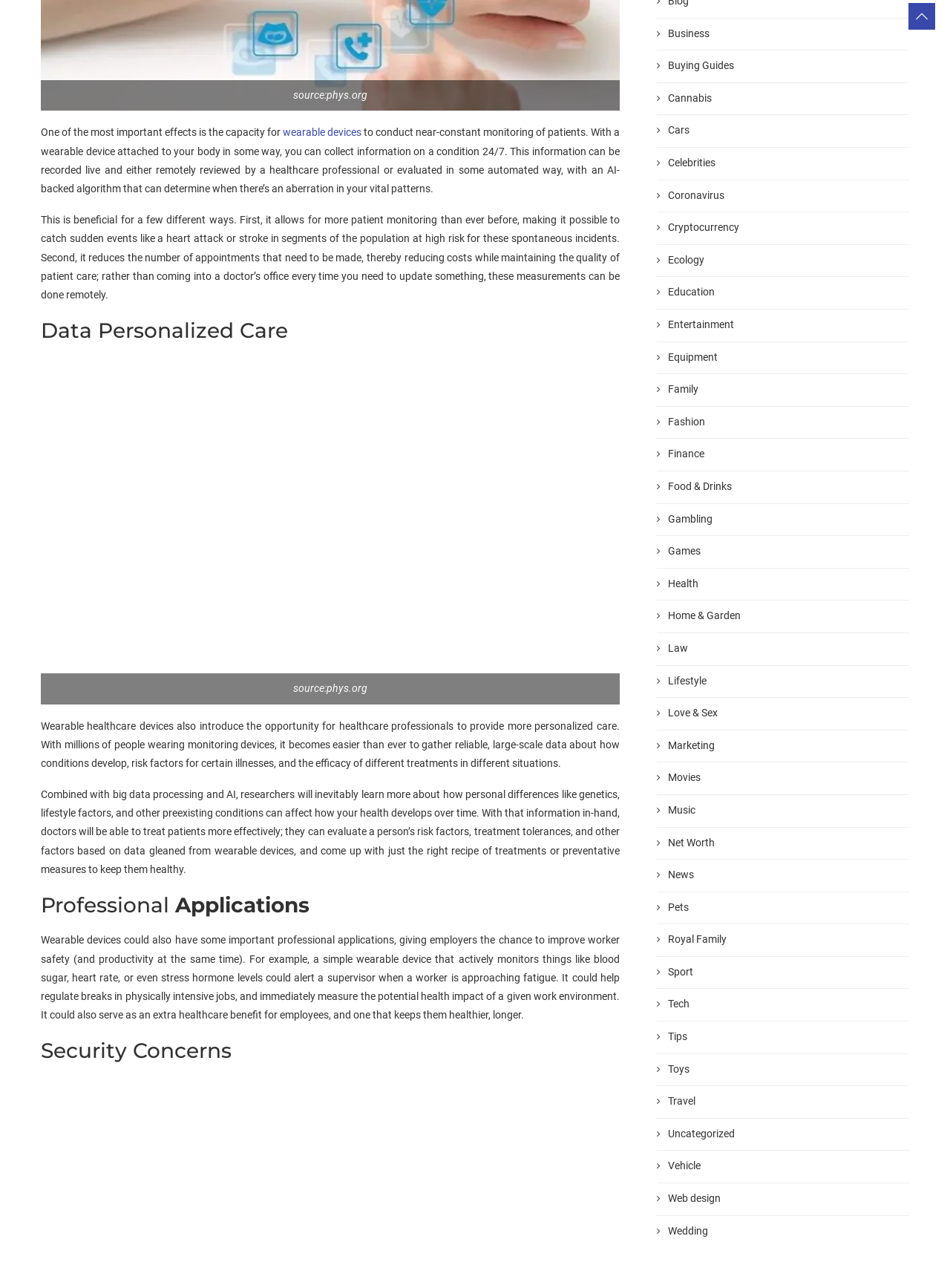Locate the bounding box coordinates for the element described below: "Tips". The coordinates must be four float values between 0 and 1, formatted as [left, top, right, bottom].

[0.691, 0.799, 0.957, 0.811]